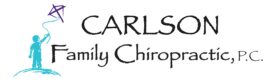Reply to the question with a single word or phrase:
What color is used for the child and the words 'Family Chiropractic'?

Shades of blue